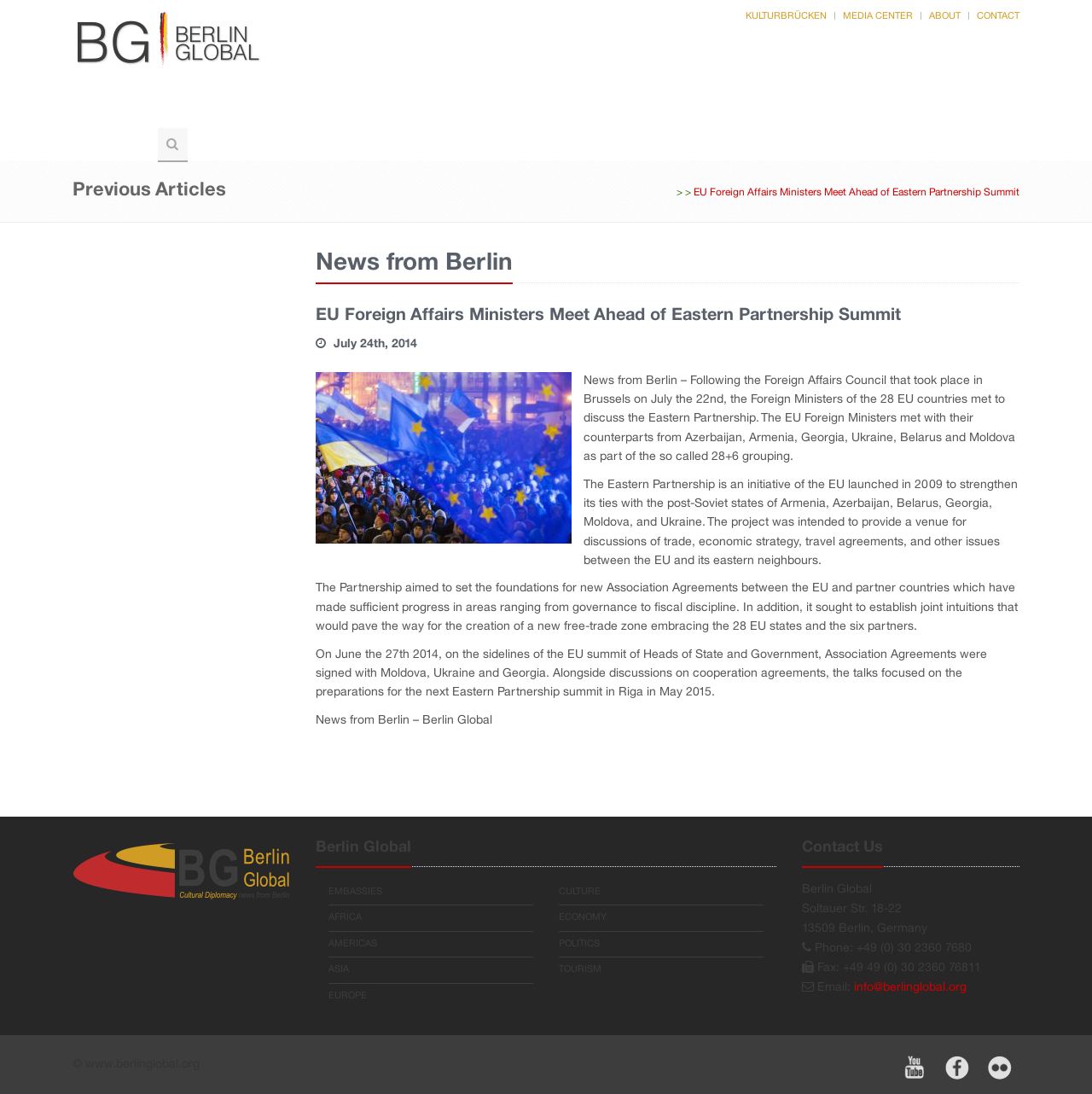Locate the bounding box coordinates of the element's region that should be clicked to carry out the following instruction: "Contact Berlin Global through email". The coordinates need to be four float numbers between 0 and 1, i.e., [left, top, right, bottom].

[0.782, 0.898, 0.885, 0.908]